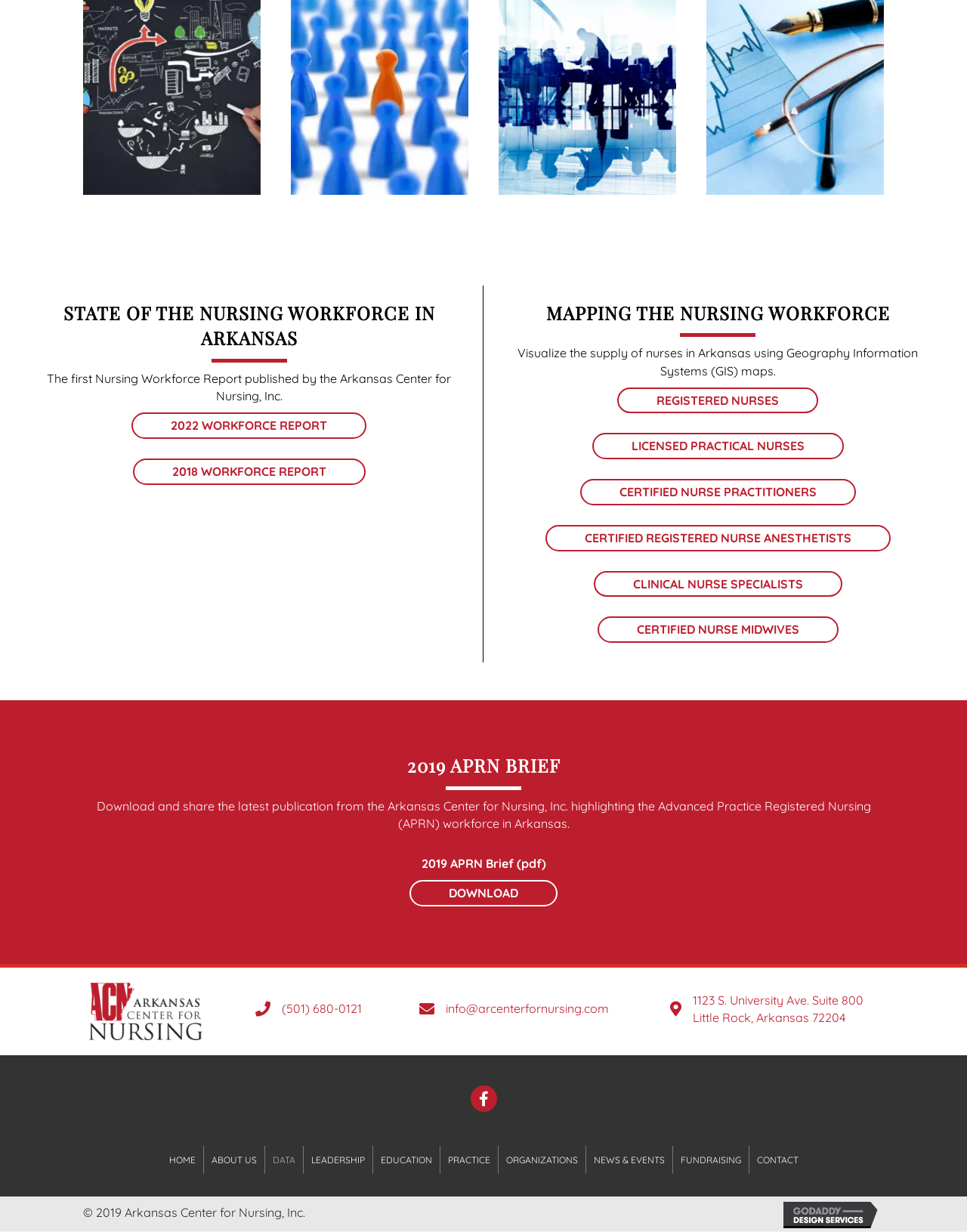Identify the bounding box of the UI component described as: "Data".

[0.274, 0.976, 0.313, 0.998]